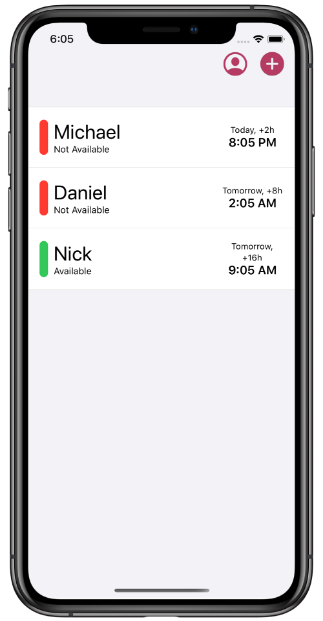What is the purpose of the 'settings' icon?
Observe the image and answer the question with a one-word or short phrase response.

To configure app settings